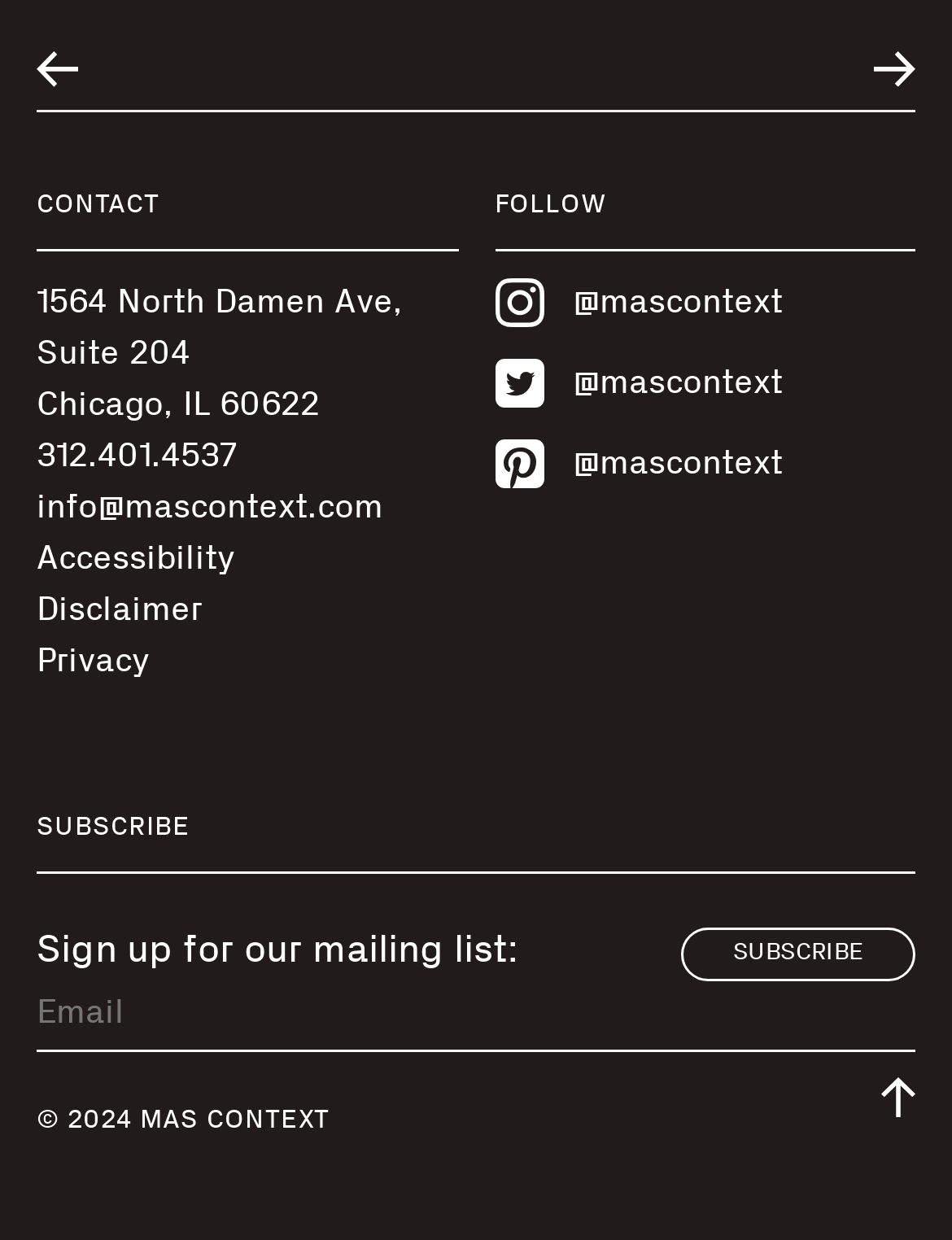Kindly provide the bounding box coordinates of the section you need to click on to fulfill the given instruction: "Contact MAS Context via phone".

[0.038, 0.351, 0.249, 0.385]